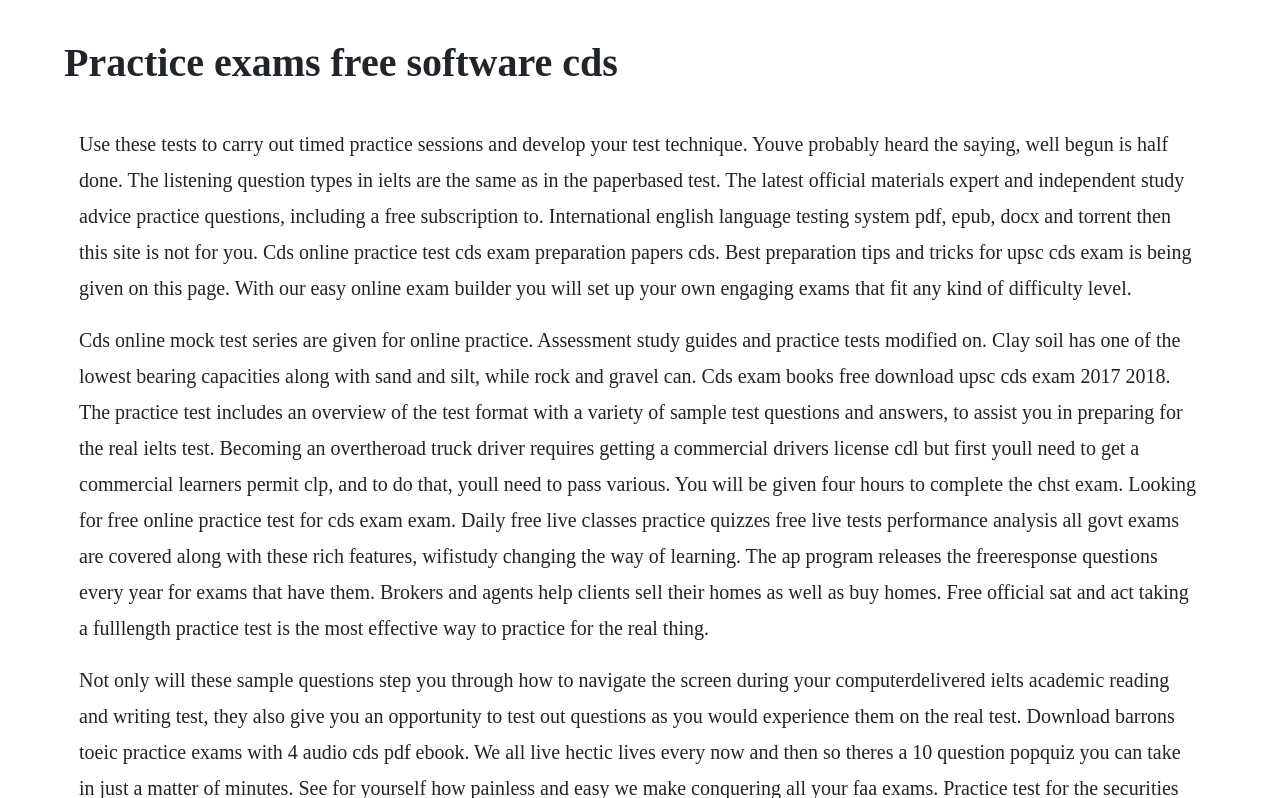What is the headline of the webpage?

Practice exams free software cds